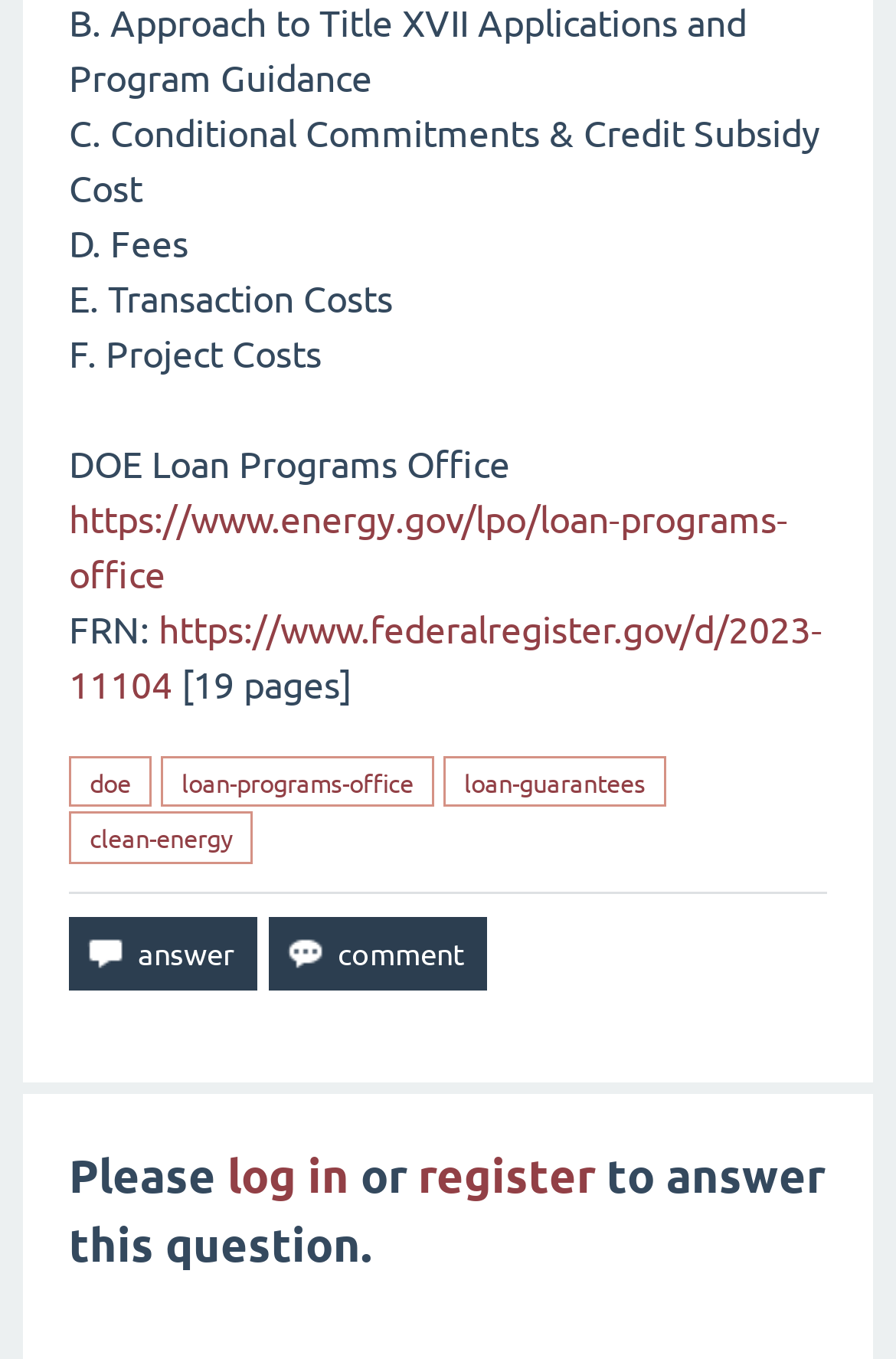Using details from the image, please answer the following question comprehensively:
What is the purpose of the buttons 'answer' and 'comment'?

The buttons 'answer' and 'comment' are located below a heading that says 'Please log in or register to answer this question.', indicating that the purpose of these buttons is to respond to a question, either by answering or commenting.